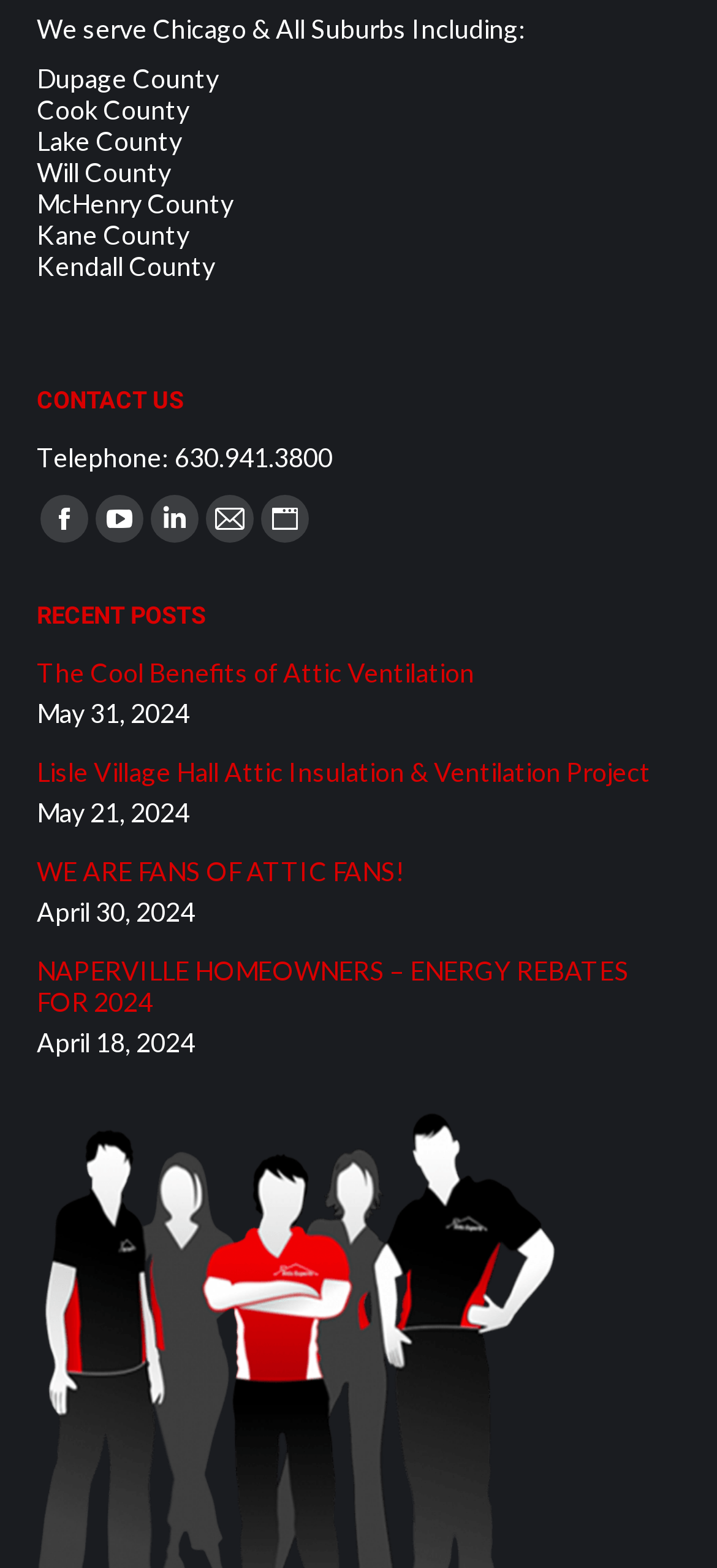Please specify the bounding box coordinates of the area that should be clicked to accomplish the following instruction: "Read the recent post about attic ventilation". The coordinates should consist of four float numbers between 0 and 1, i.e., [left, top, right, bottom].

[0.051, 0.419, 0.662, 0.439]